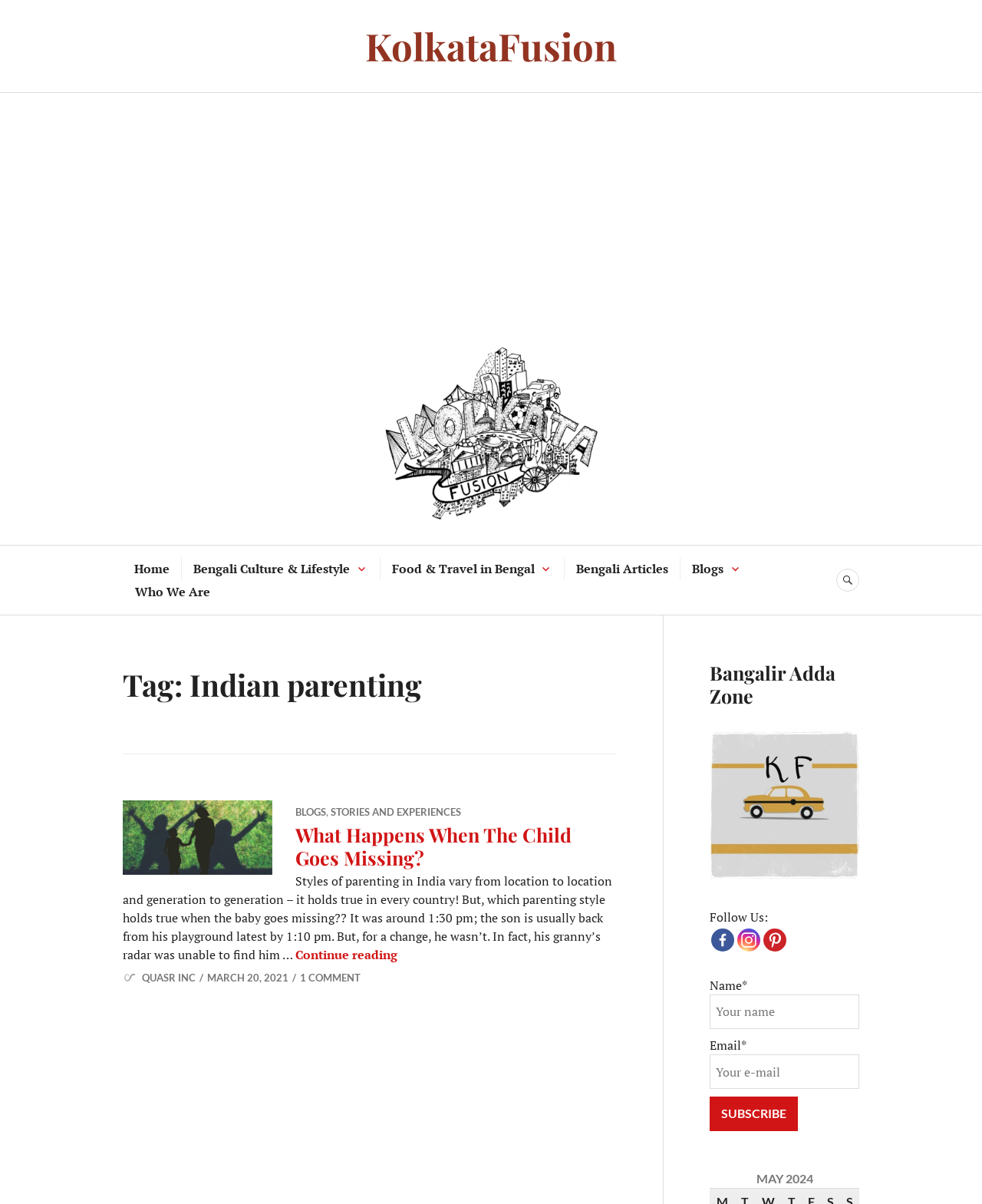Please find the bounding box for the UI element described by: "aria-label="Instagram"".

[0.751, 0.771, 0.774, 0.79]